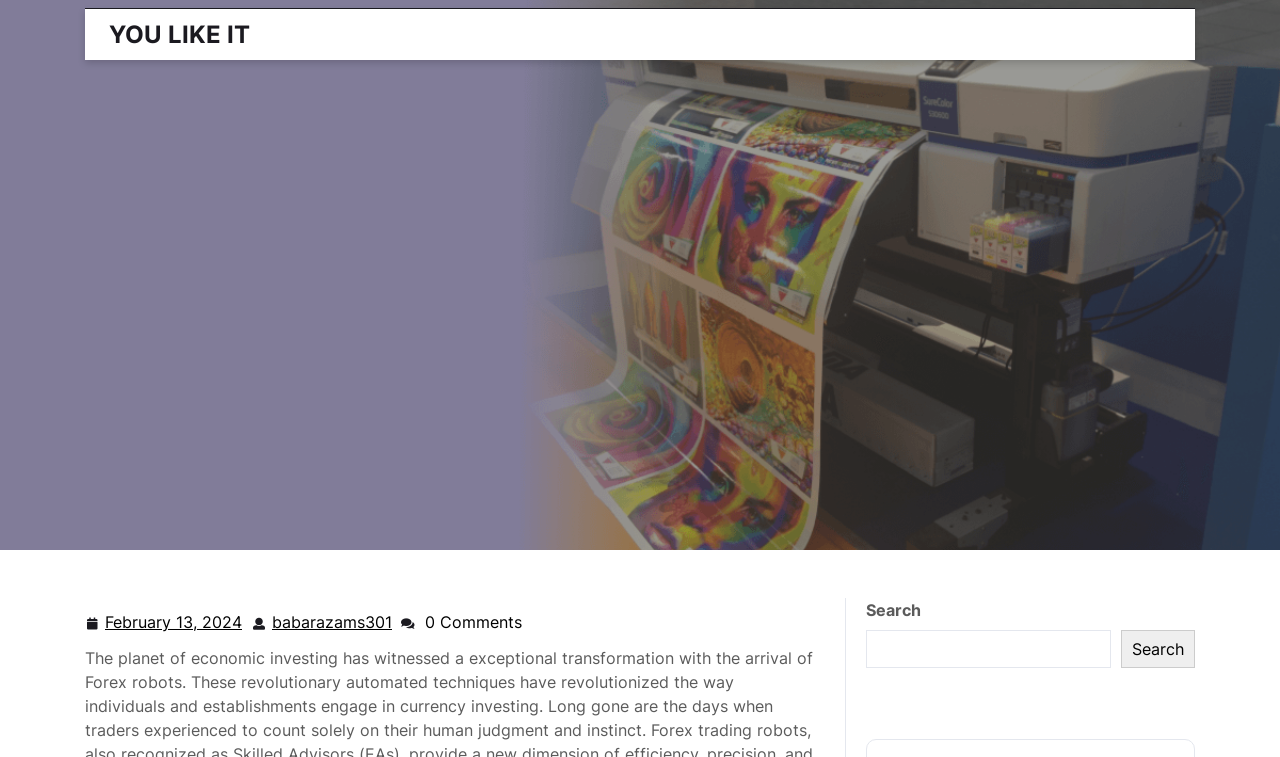Using the provided description Colorlib, find the bounding box coordinates for the UI element. Provide the coordinates in (top-left x, top-left y, bottom-right x, bottom-right y) format, ensuring all values are between 0 and 1.

None